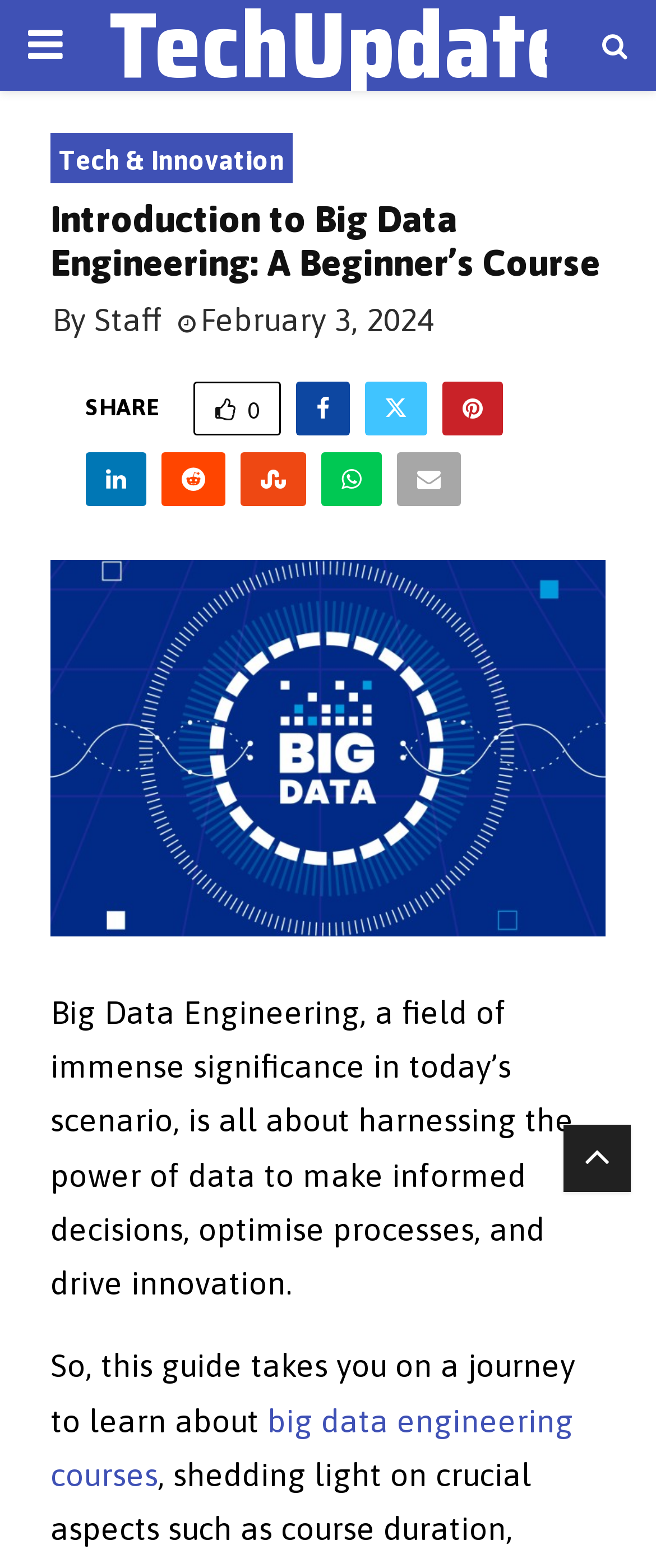Could you find the bounding box coordinates of the clickable area to complete this instruction: "Visit the TechUpdates page"?

[0.167, 0.002, 0.933, 0.056]